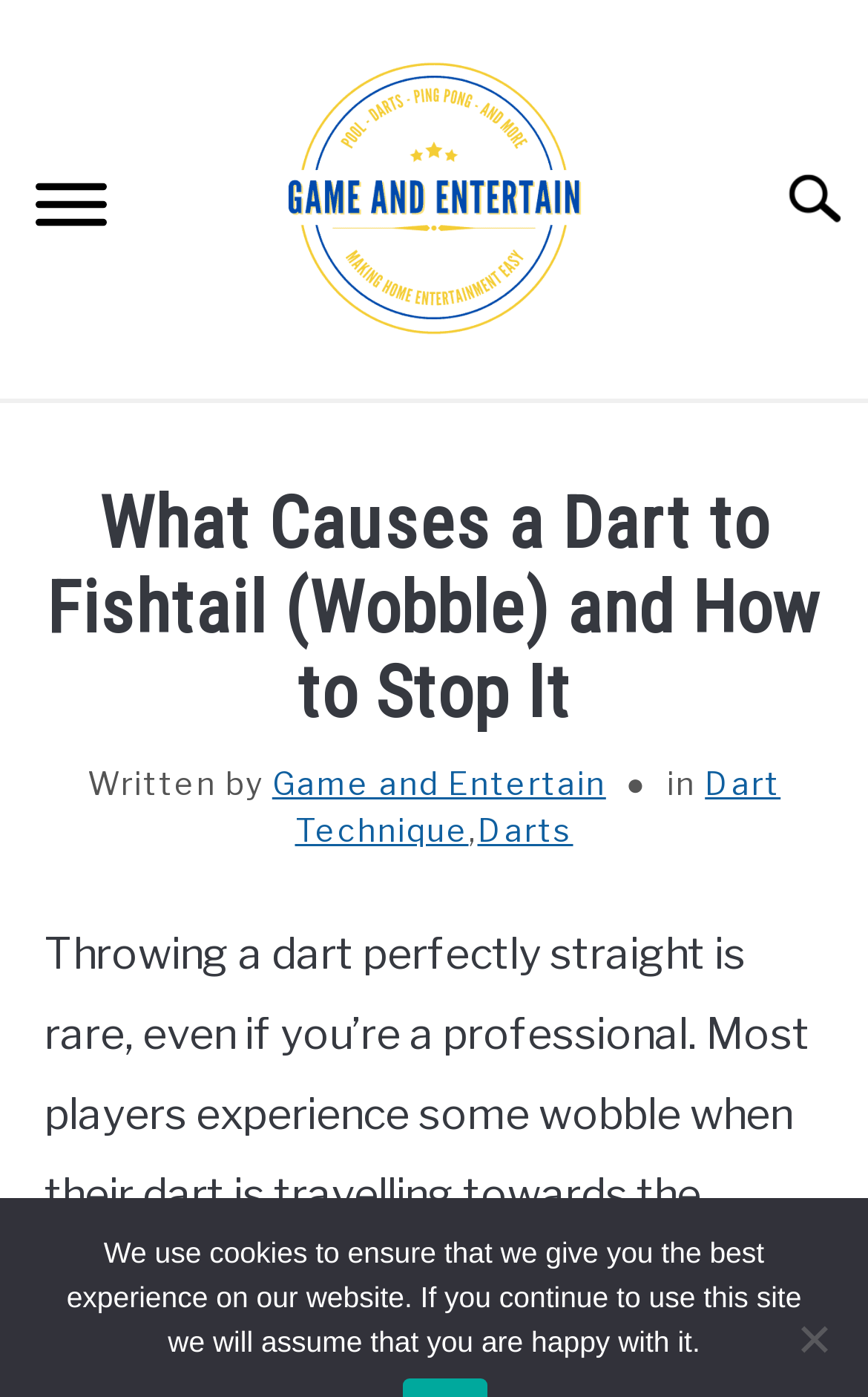Show me the bounding box coordinates of the clickable region to achieve the task as per the instruction: "Go to CUE SPORTS".

[0.0, 0.286, 1.0, 0.361]